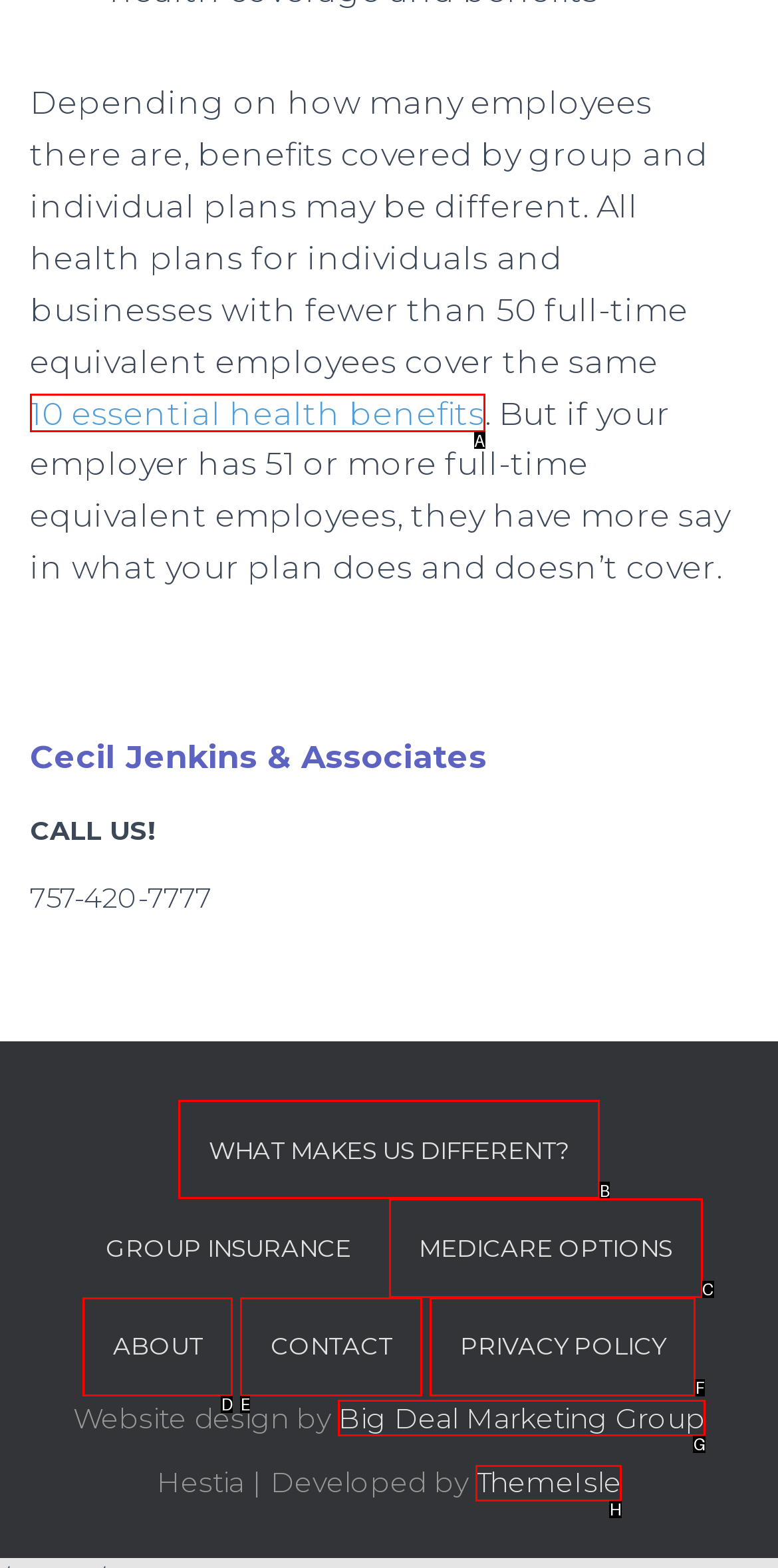Determine which HTML element fits the description: Contact. Answer with the letter corresponding to the correct choice.

E